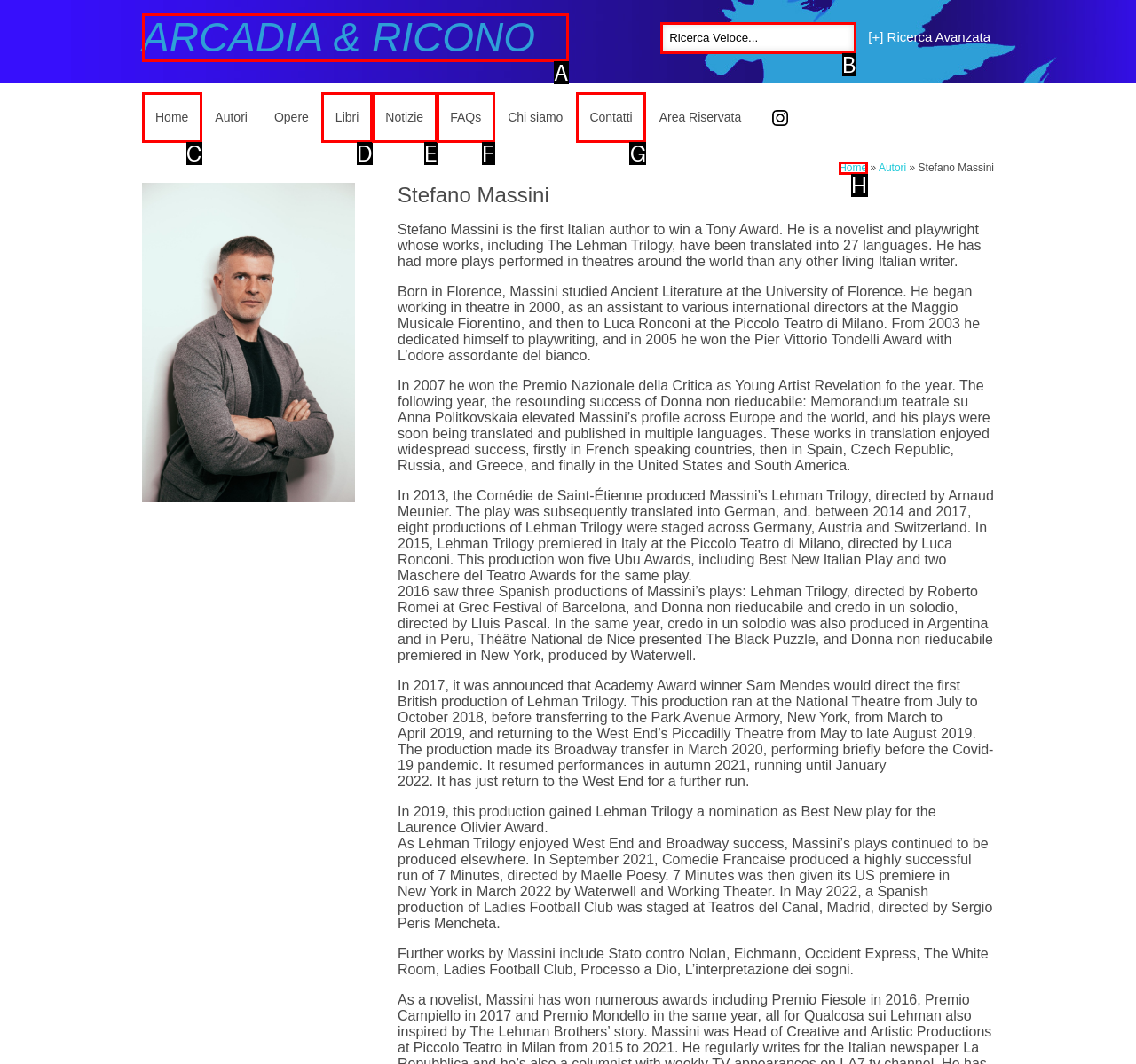Determine the HTML element that aligns with the description: Arcadia & Ricono
Answer by stating the letter of the appropriate option from the available choices.

A